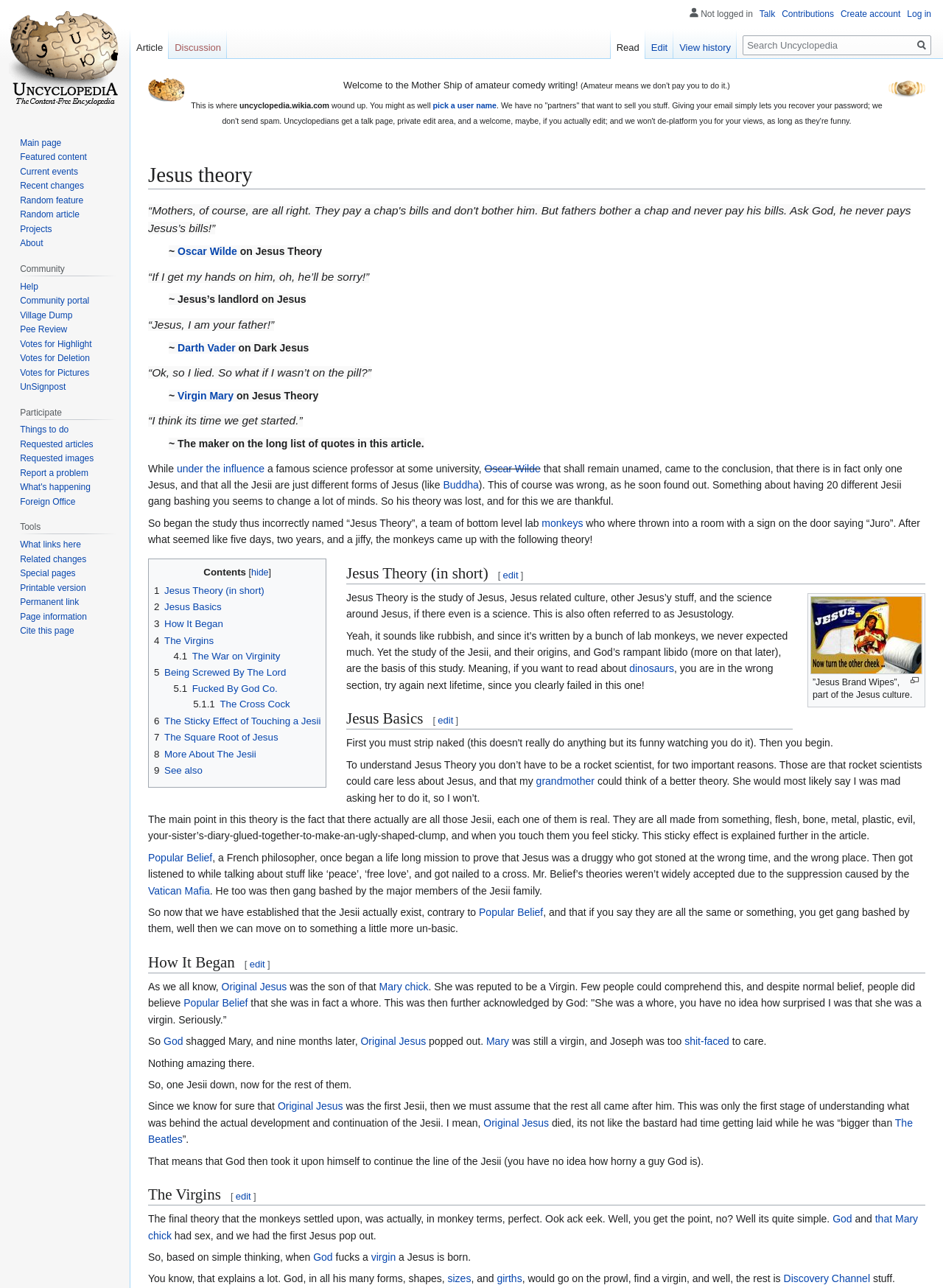Give a short answer using one word or phrase for the question:
What is the bounding box coordinate of the image 'Puzzle Potato Dry Brush.png'?

[0.157, 0.061, 0.196, 0.079]